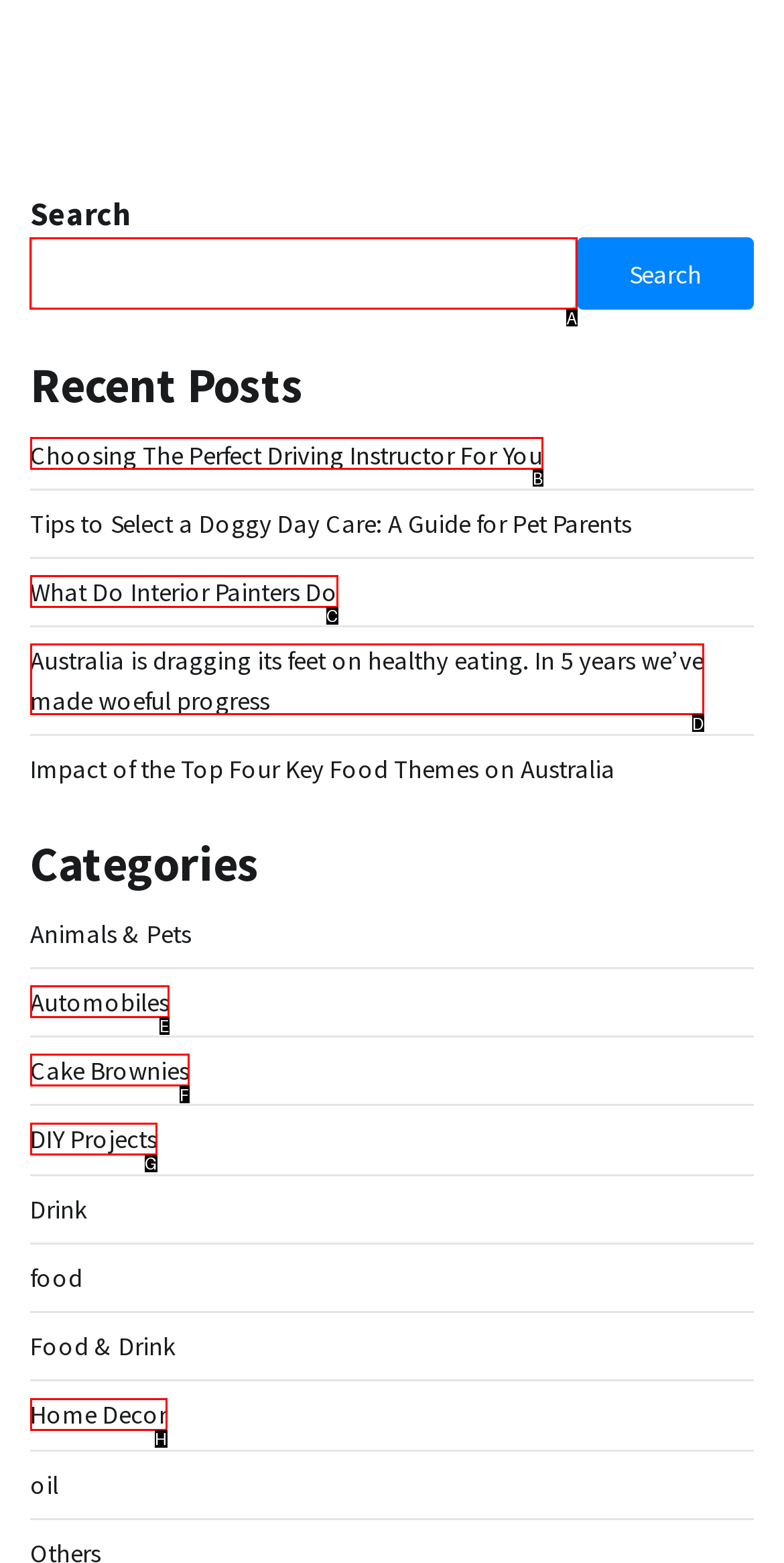Choose the UI element to click on to achieve this task: search for something. Reply with the letter representing the selected element.

A